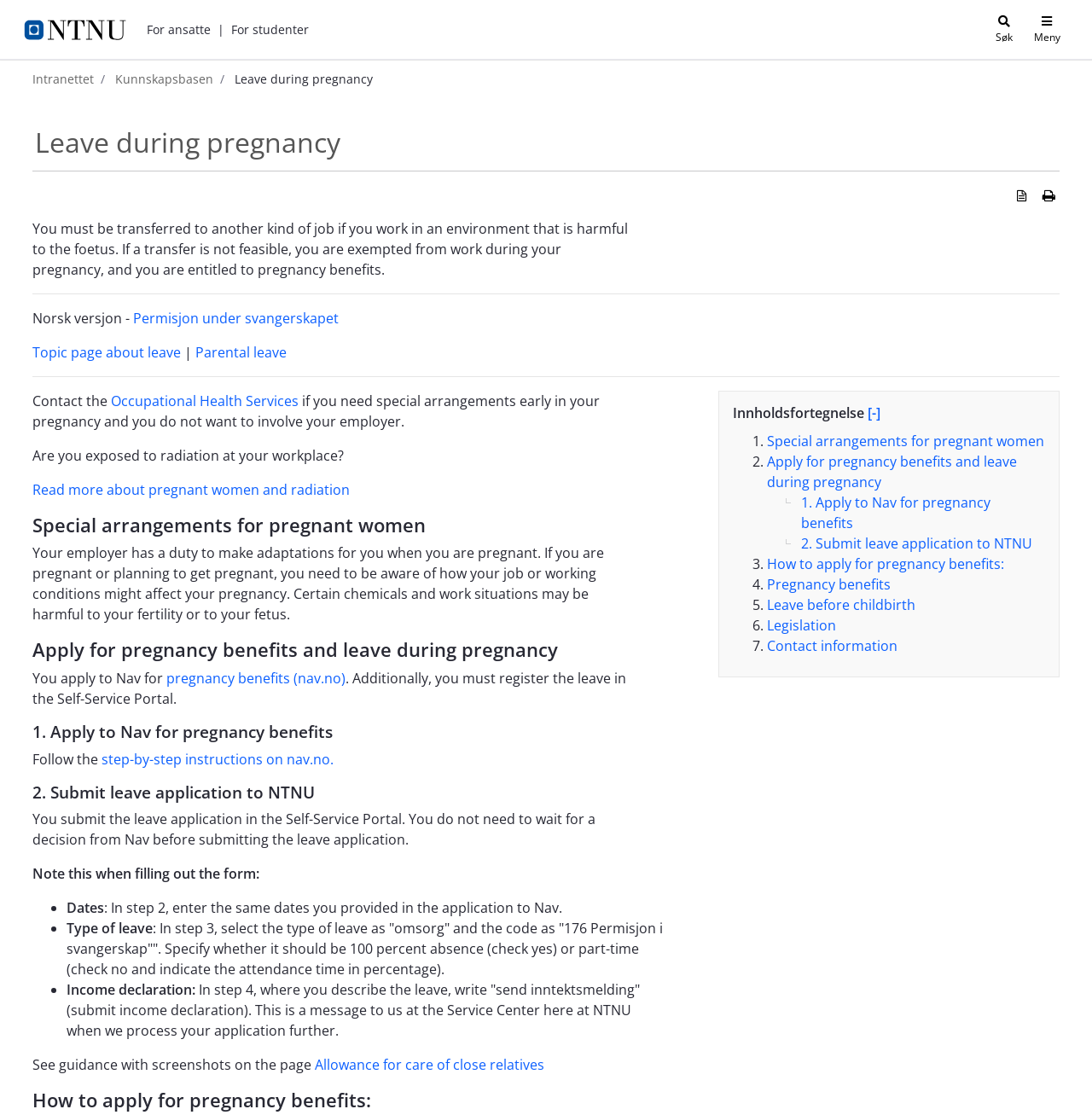Can you find the bounding box coordinates for the element that needs to be clicked to execute this instruction: "Click the 'For ansatte' button"? The coordinates should be given as four float numbers between 0 and 1, i.e., [left, top, right, bottom].

[0.134, 0.018, 0.193, 0.035]